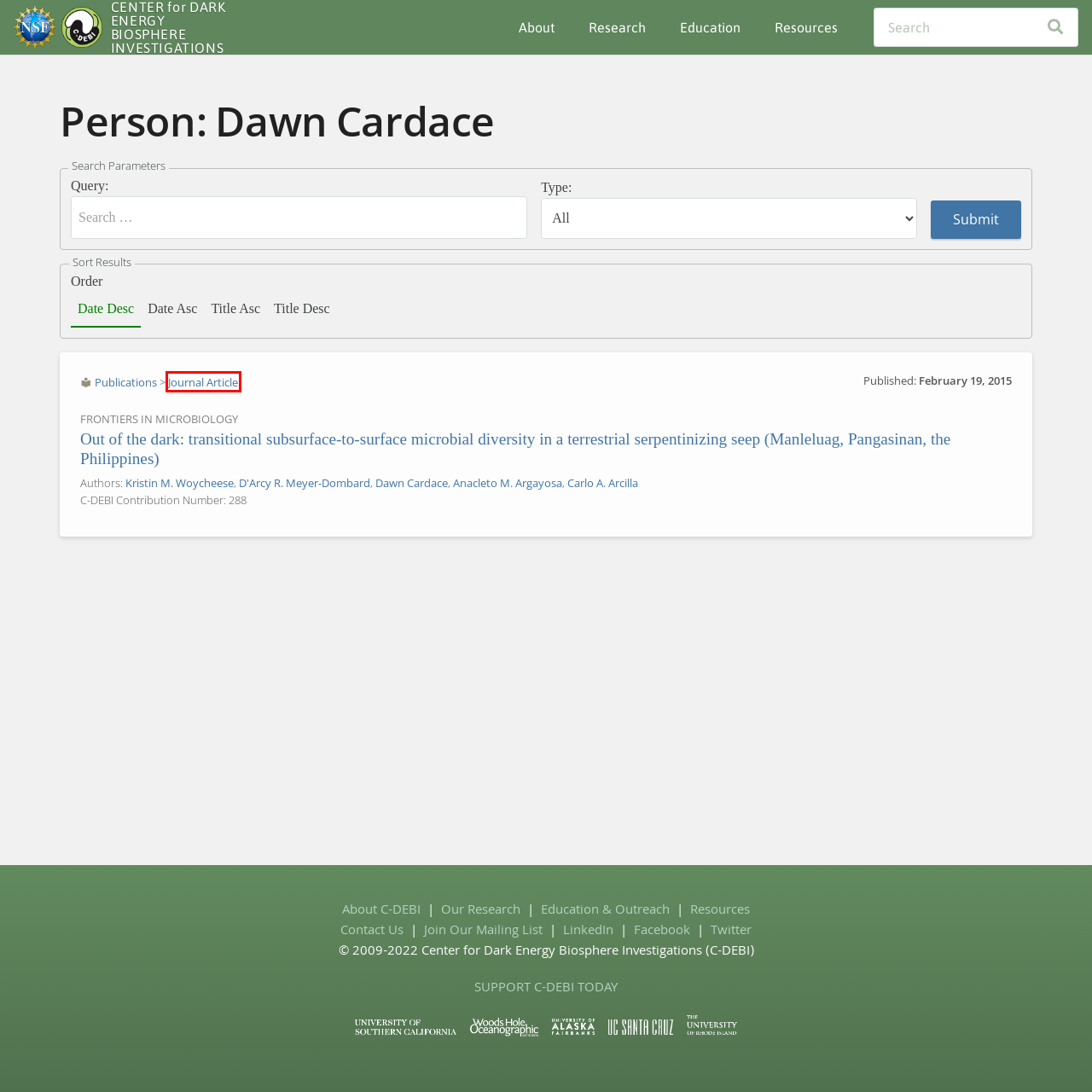A screenshot of a webpage is given, featuring a red bounding box around a UI element. Please choose the webpage description that best aligns with the new webpage after clicking the element in the bounding box. These are the descriptions:
A. Mailing List & Newsletter – C-DEBI
B. C-DEBI – Resolving the extent, function, dynamics and implications of the subseafloor biosphere
C. Person: D’Arcy R. Meyer-Dombard – C-DEBI
D. Publications – C-DEBI
E. Publication Type: Journal Articles – C-DEBI
F. Research Overview – C-DEBI
G. NSF - National Science Foundation
H. Support C-DEBI – C-DEBI

E